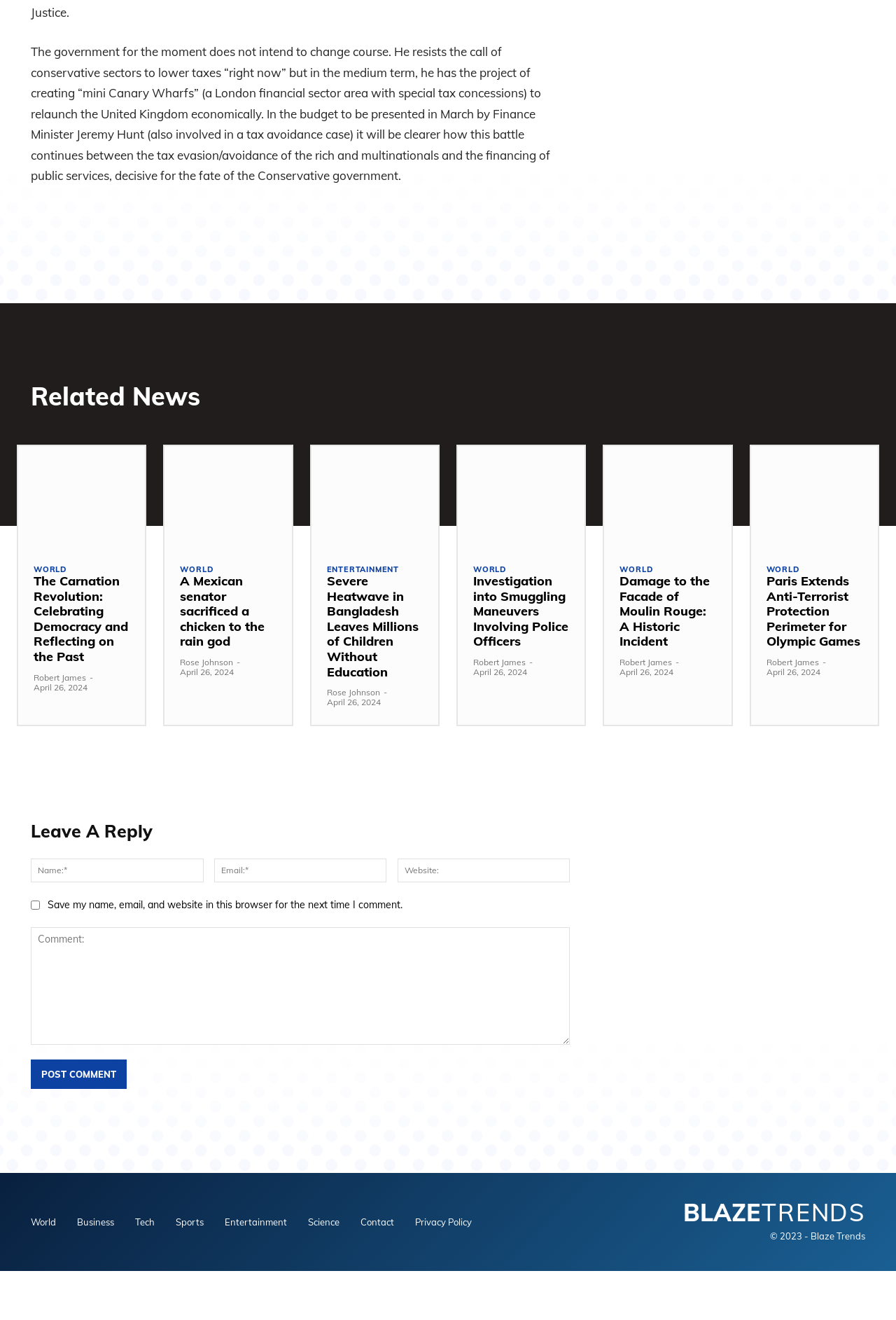Give a one-word or one-phrase response to the question:
What are the required fields in the comment section?

Name, Email, Comment